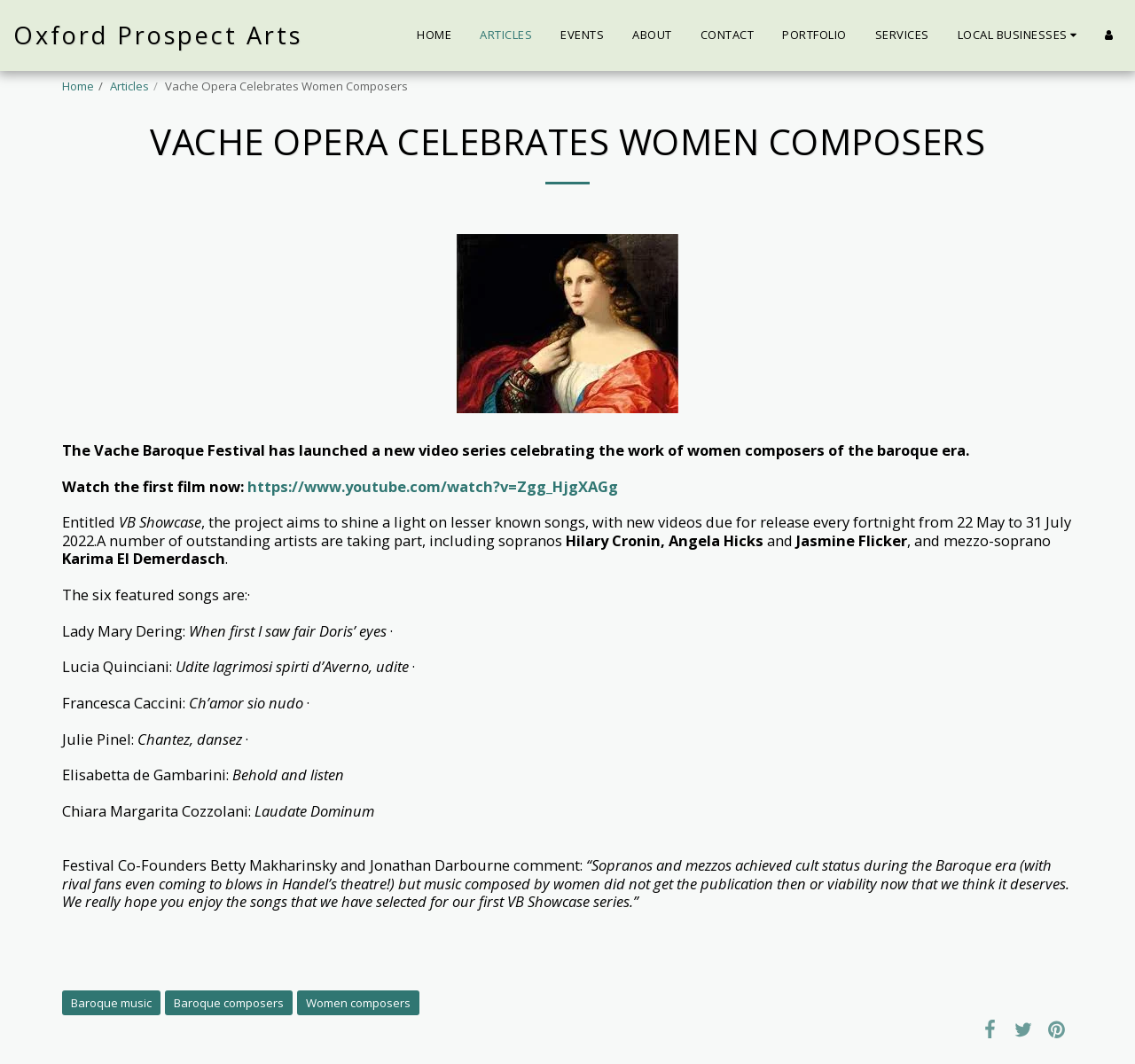Answer with a single word or phrase: 
What is the role of the artists participating in the VB Showcase project?

Sopranos and mezzo-sopranos